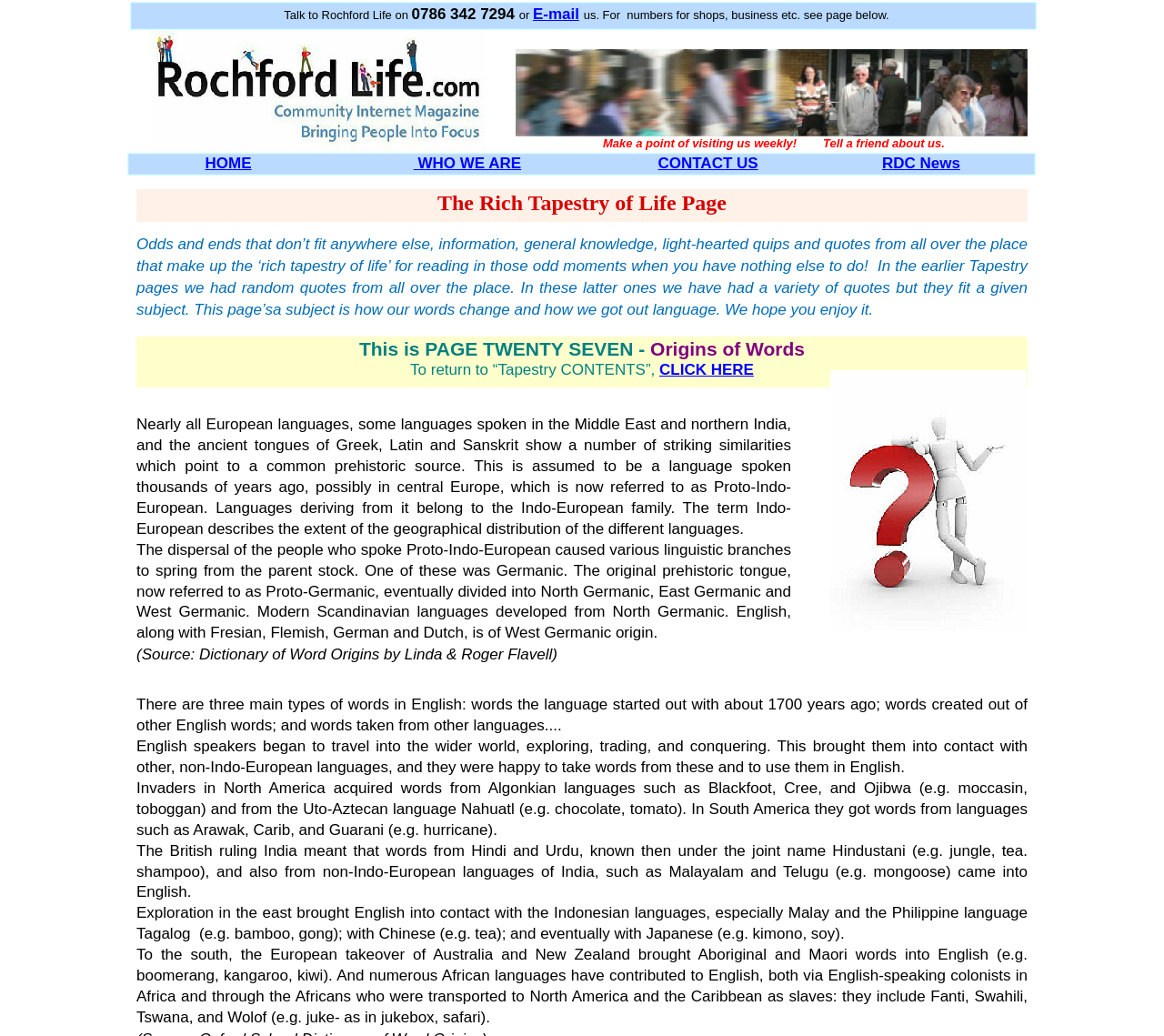Please provide a comprehensive answer to the question based on the screenshot: What is the source of the information about word origins?

I found the answer by looking at the citation at the bottom of the page, which credits the information about word origins to the 'Dictionary of Word Origins by Linda & Roger Flavell'.